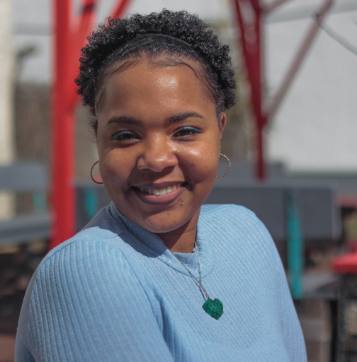Detail every significant feature and component of the image.

This image features a woman smiling warmly while wearing a light blue sweater paired with a heart-shaped necklace. Her joyful expression reflects her engagement and commitment to her community. She is involved in various initiatives aimed at enhancing neighborhood well-being, focusing on personal connections and community involvement. The backdrop hints at a communal setting, enhancing the sense of community spirit. Her presence inspires a message of love for local living and active participation in community betterment, making her a beacon of hope in her neighborhood.